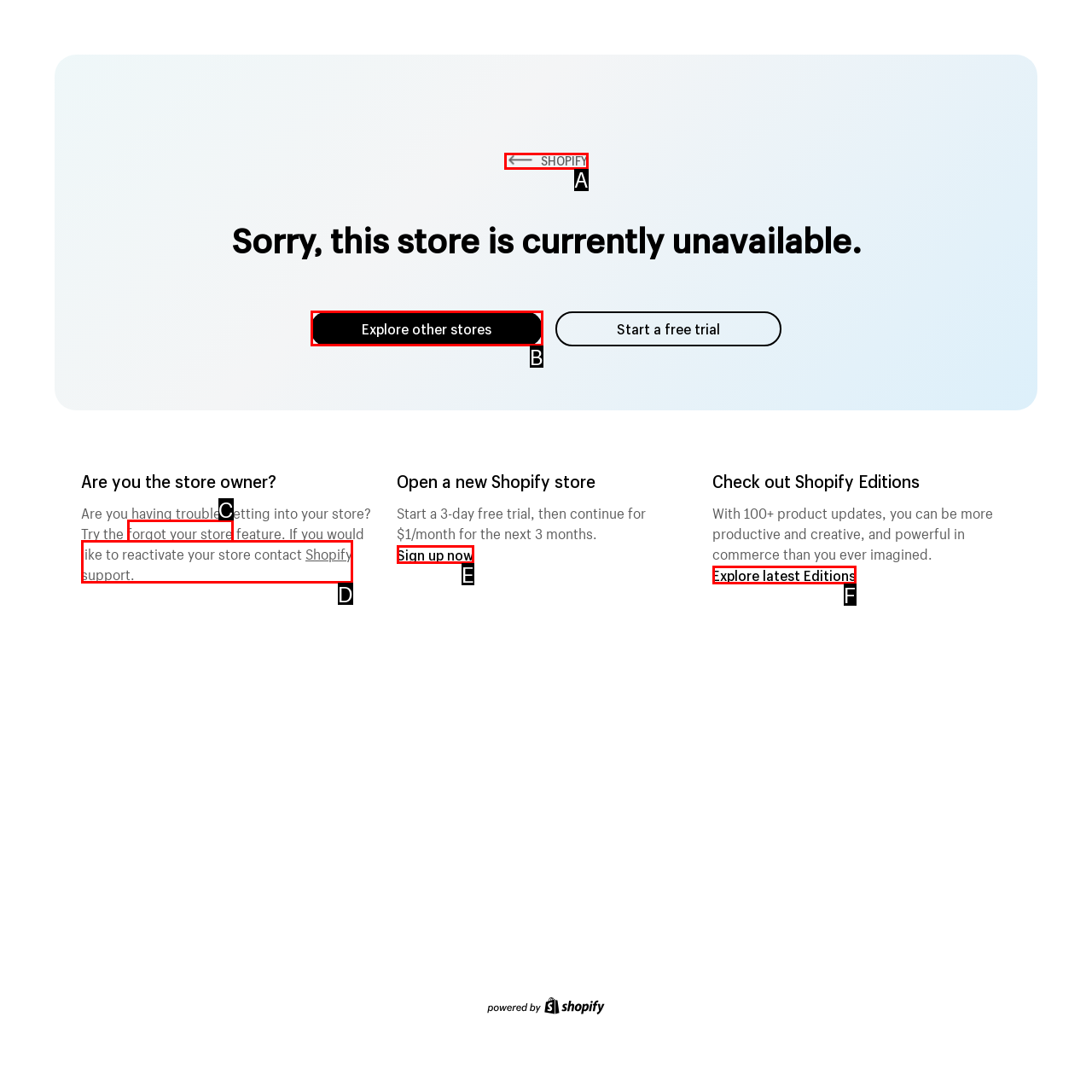From the given choices, determine which HTML element matches the description: SHOPIFY. Reply with the appropriate letter.

A